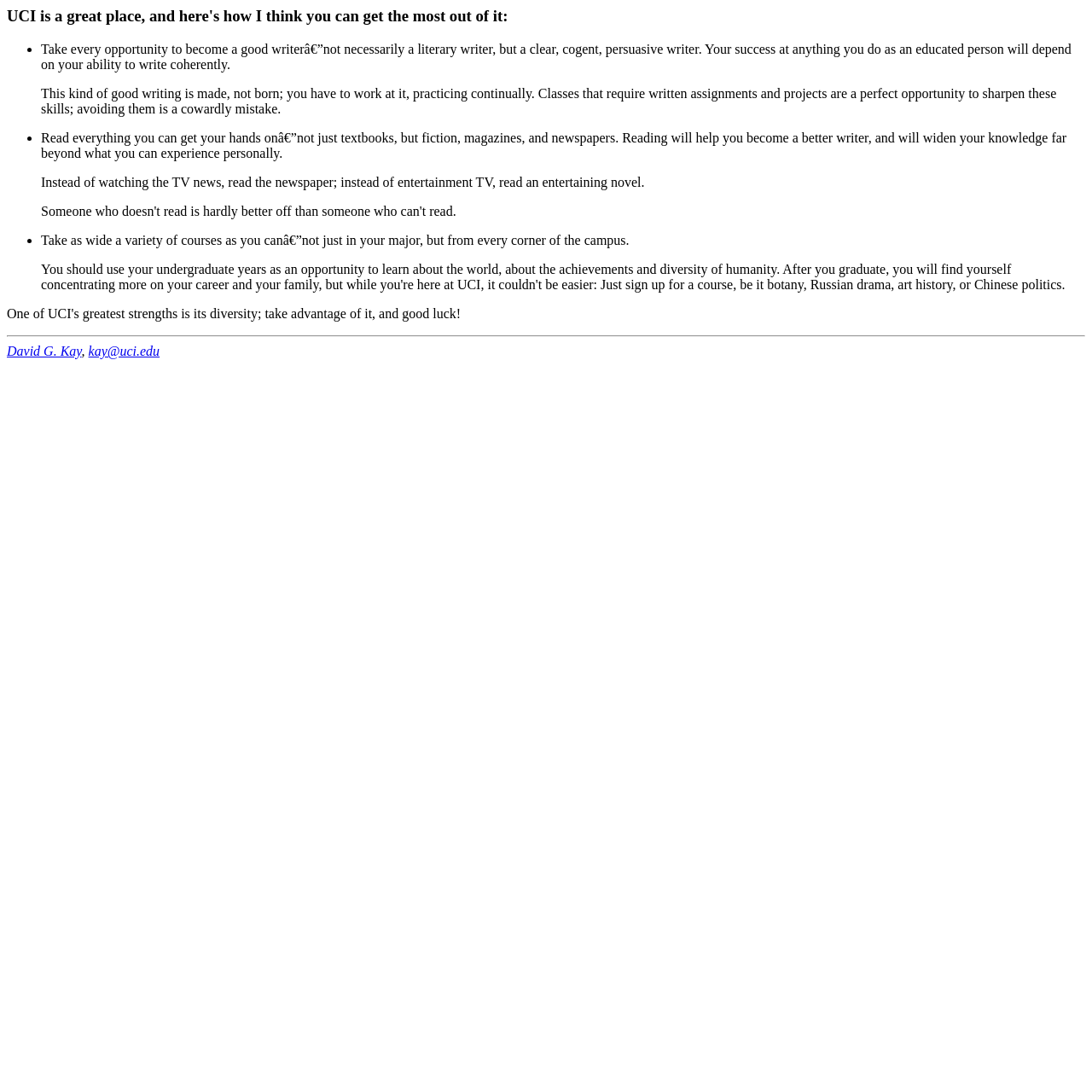What is the orientation of the separator? Based on the screenshot, please respond with a single word or phrase.

horizontal